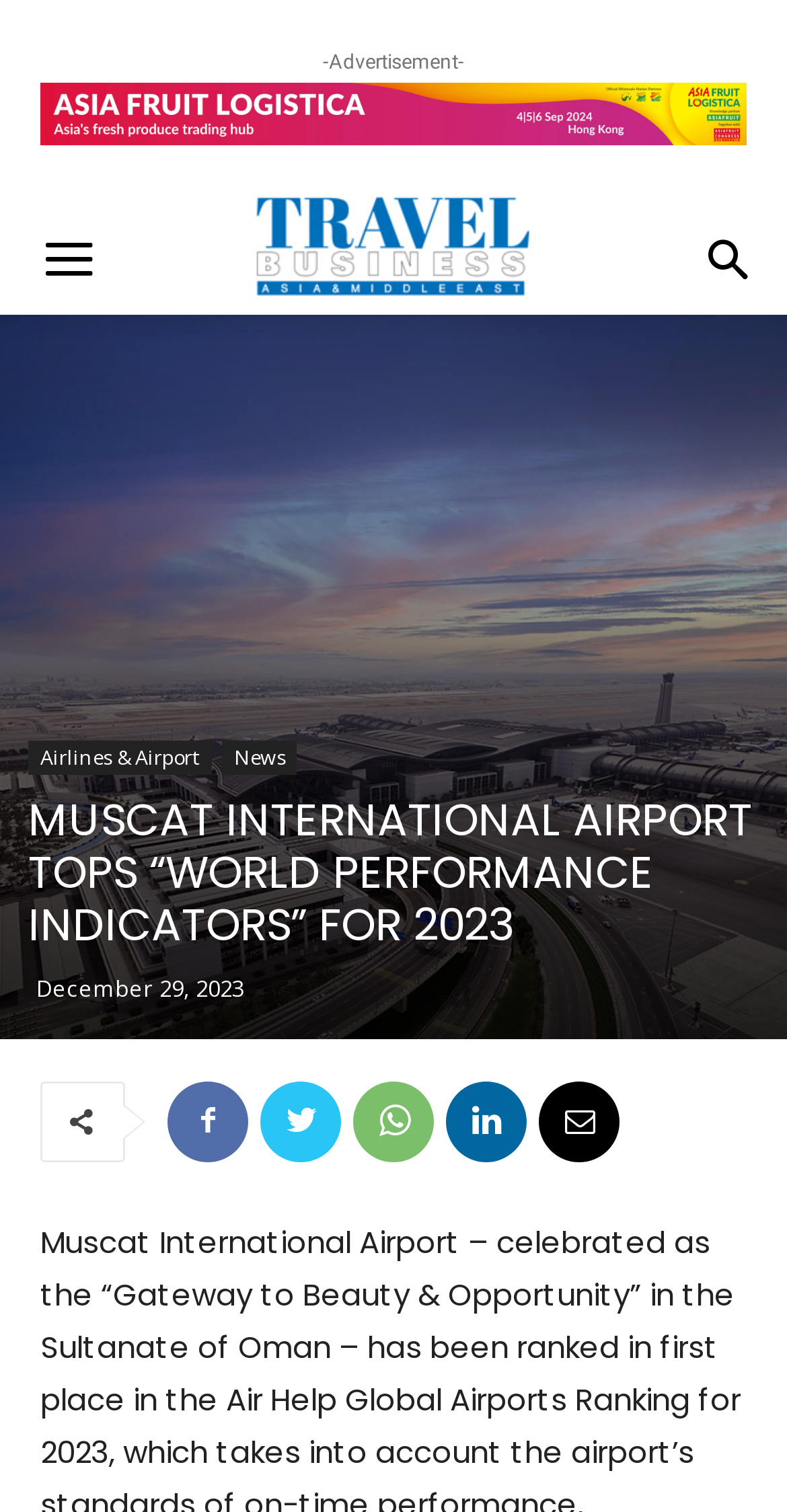Identify the bounding box coordinates of the area you need to click to perform the following instruction: "Share on social media".

[0.213, 0.715, 0.315, 0.768]